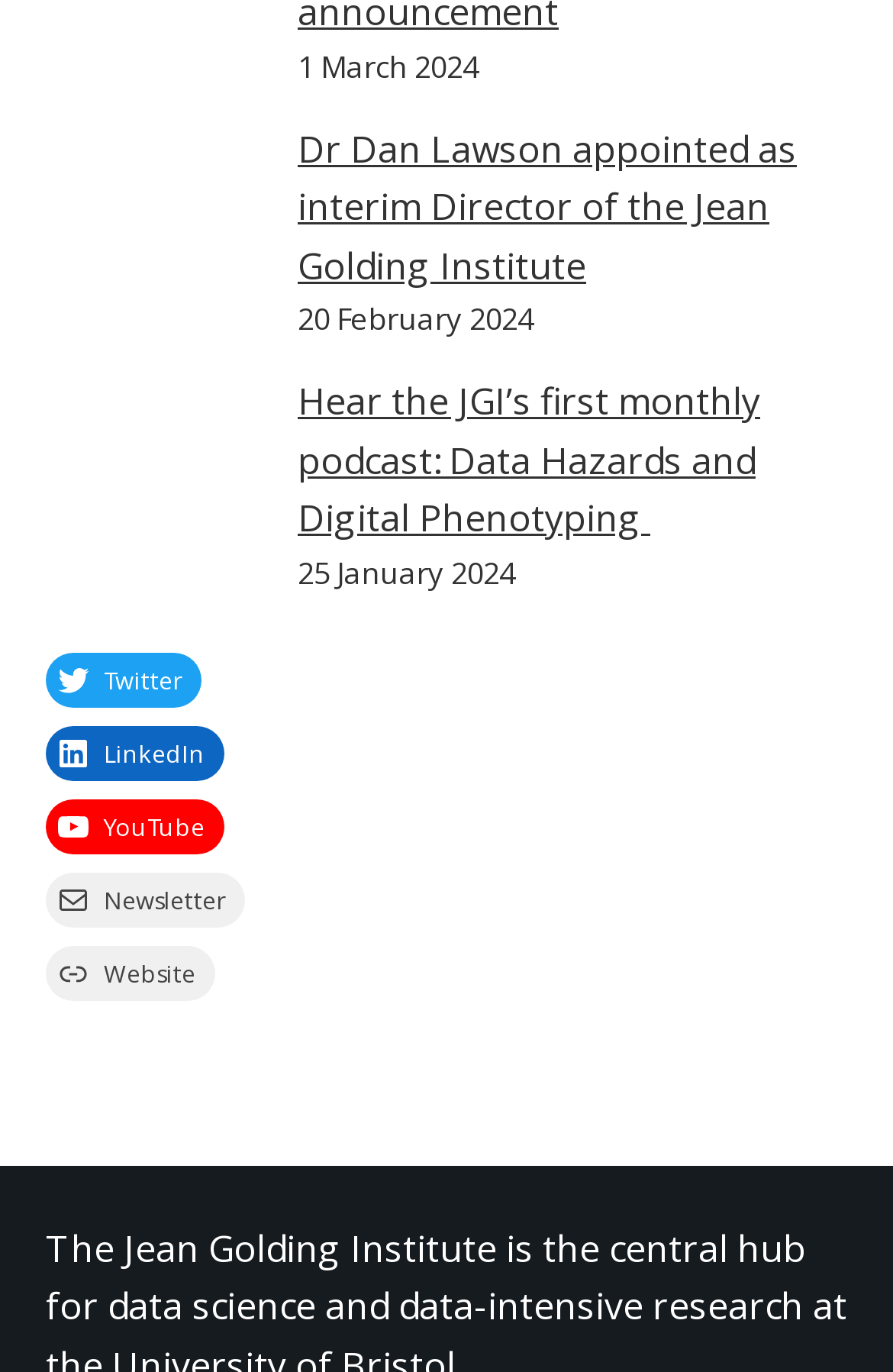What is the position of the YouTube link?
Refer to the image and provide a thorough answer to the question.

I analyzed the bounding box coordinates of each social media link and found that the YouTube link has a y1 coordinate of 0.582, which is greater than the y1 coordinate of the Twitter link, indicating that the YouTube link is positioned below the Twitter link.